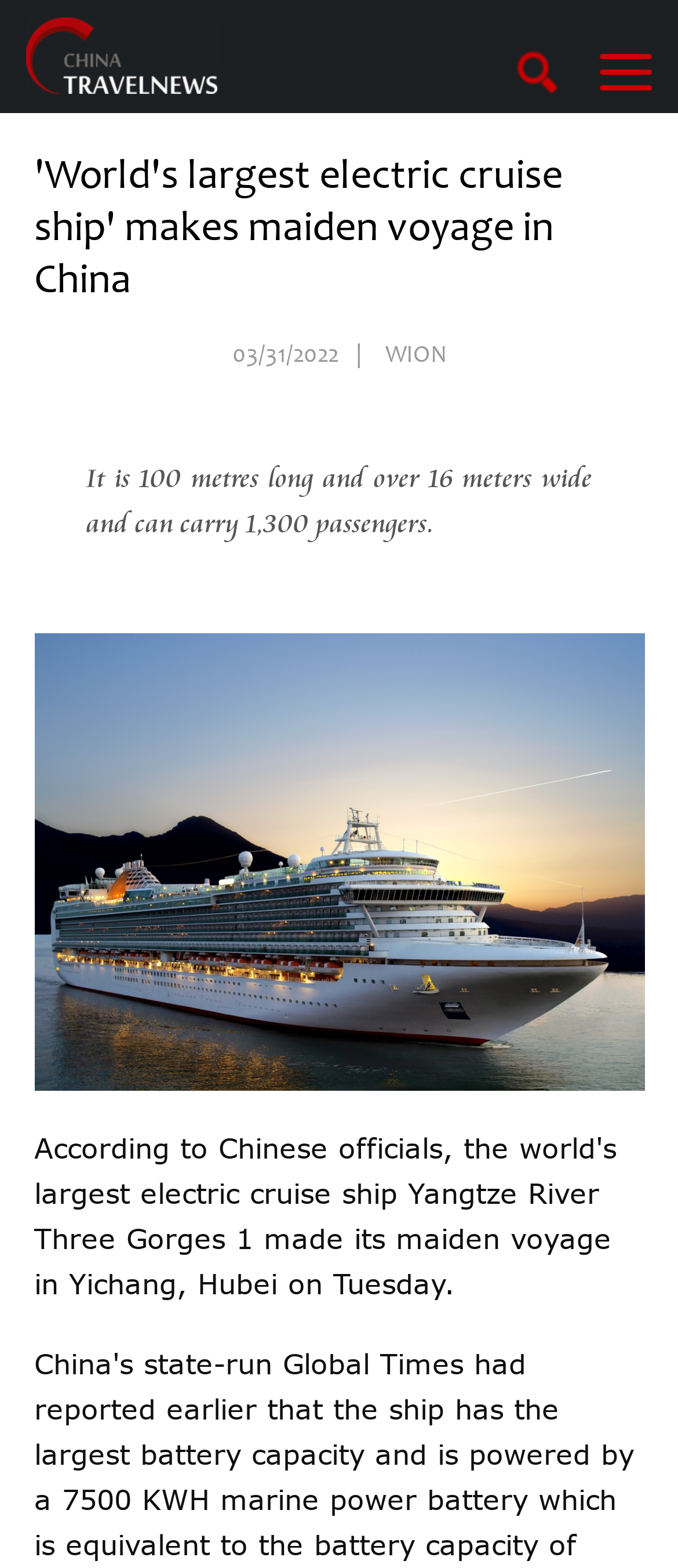Find the UI element described as: "alt="China Travel News"" and predict its bounding box coordinates. Ensure the coordinates are four float numbers between 0 and 1, [left, top, right, bottom].

[0.038, 0.011, 0.321, 0.06]